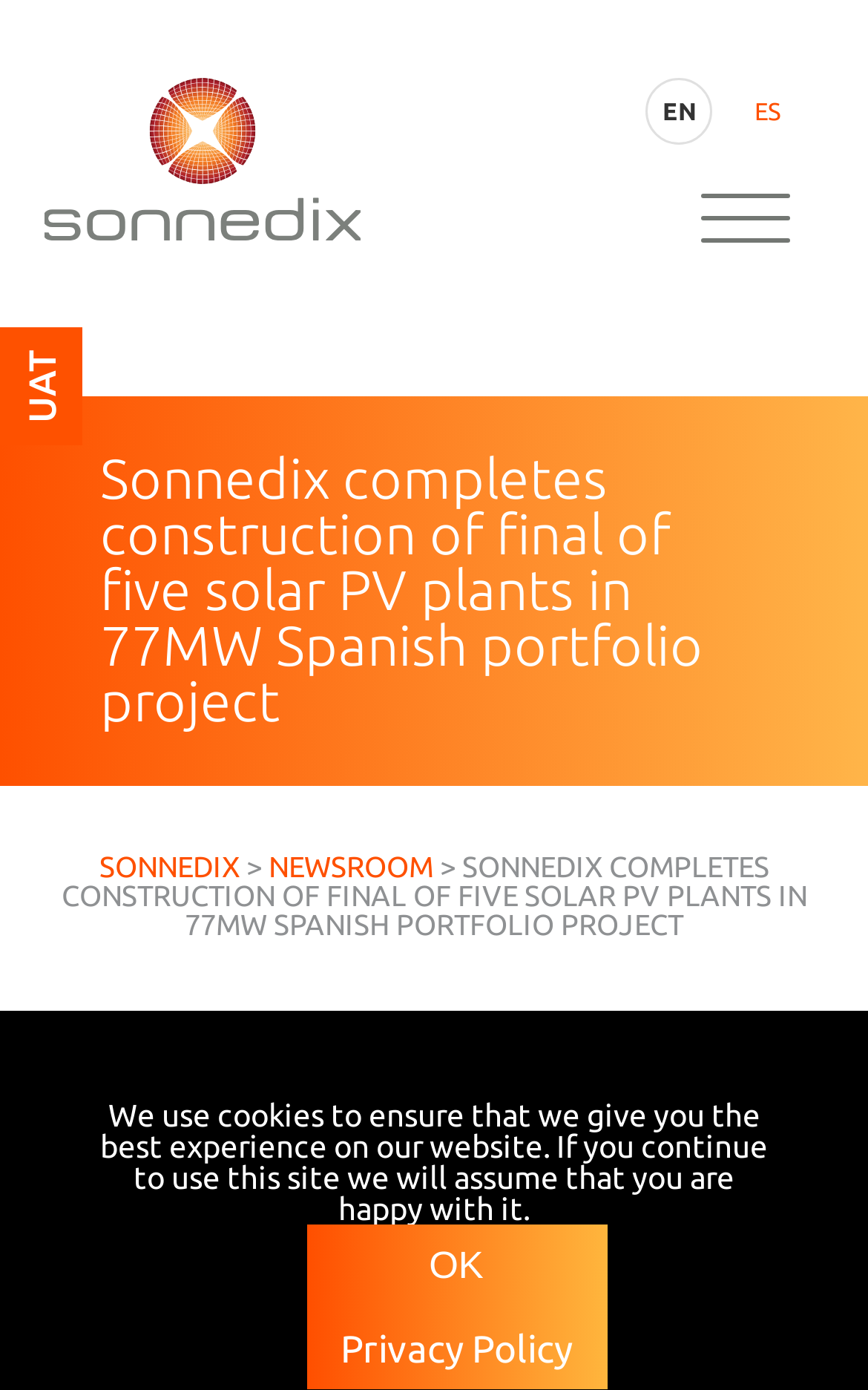What is the date of the news article?
Based on the image, give a concise answer in the form of a single word or short phrase.

24 July, 2023